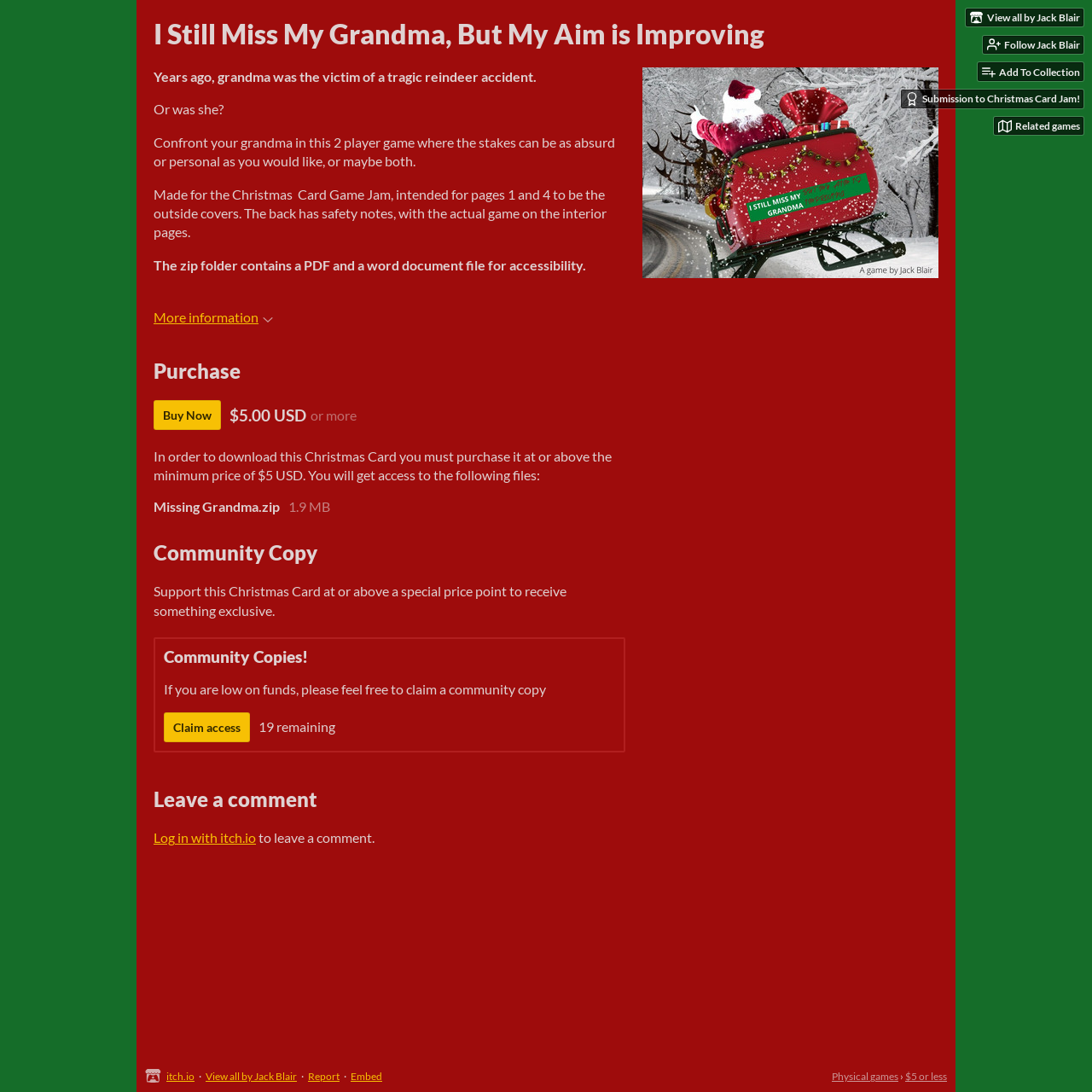Extract the main headline from the webpage and generate its text.

I Still Miss My Grandma, But My Aim is Improving